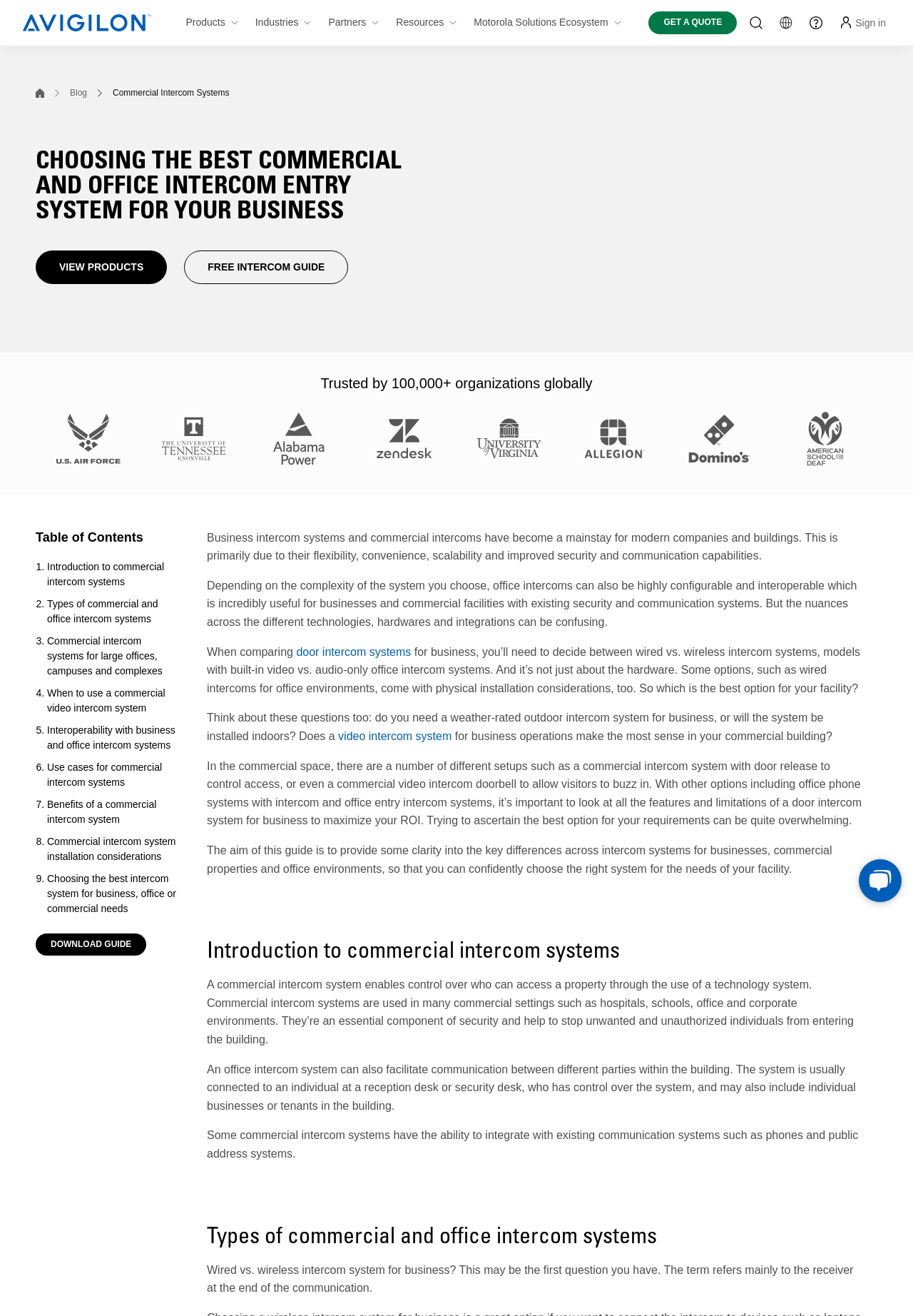Identify the bounding box coordinates of the section to be clicked to complete the task described by the following instruction: "View products". The coordinates should be four float numbers between 0 and 1, formatted as [left, top, right, bottom].

[0.039, 0.19, 0.183, 0.216]